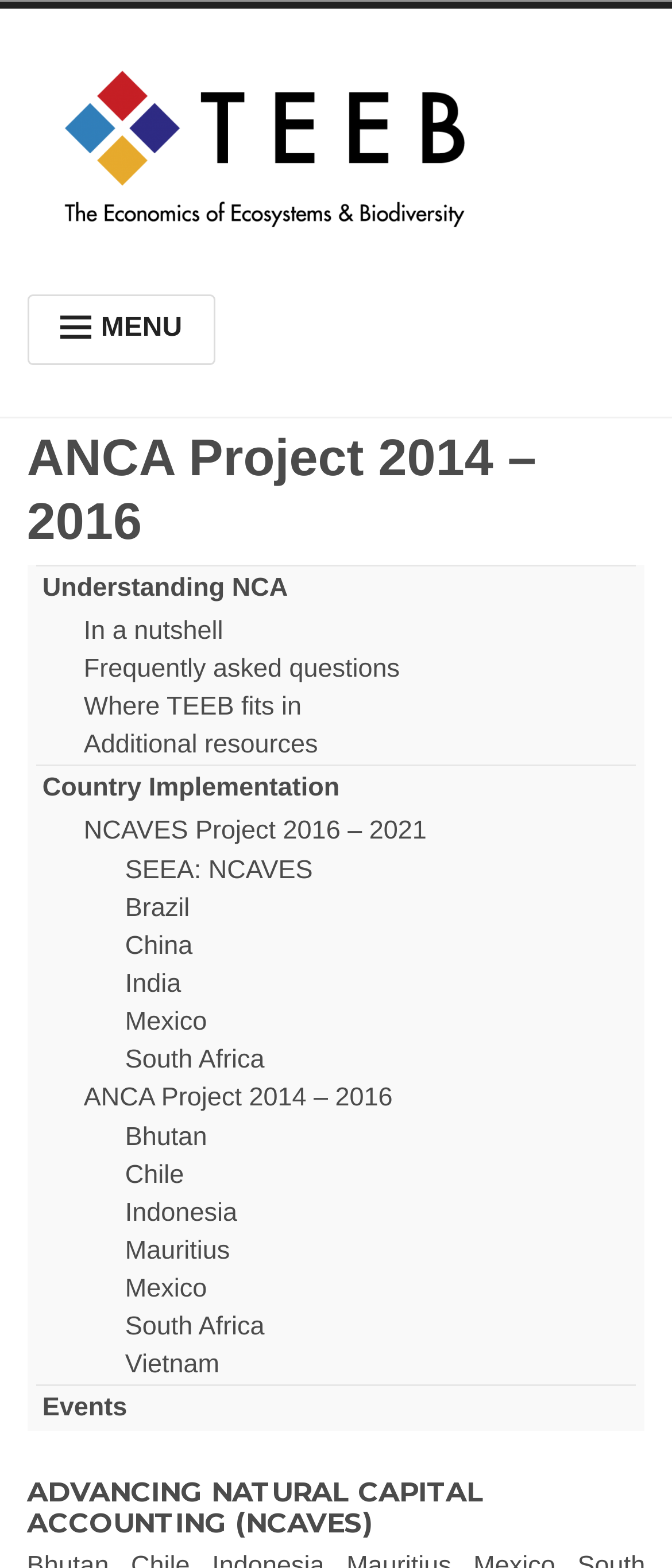What is the name of the project?
Based on the image, answer the question with a single word or brief phrase.

ANCA Project